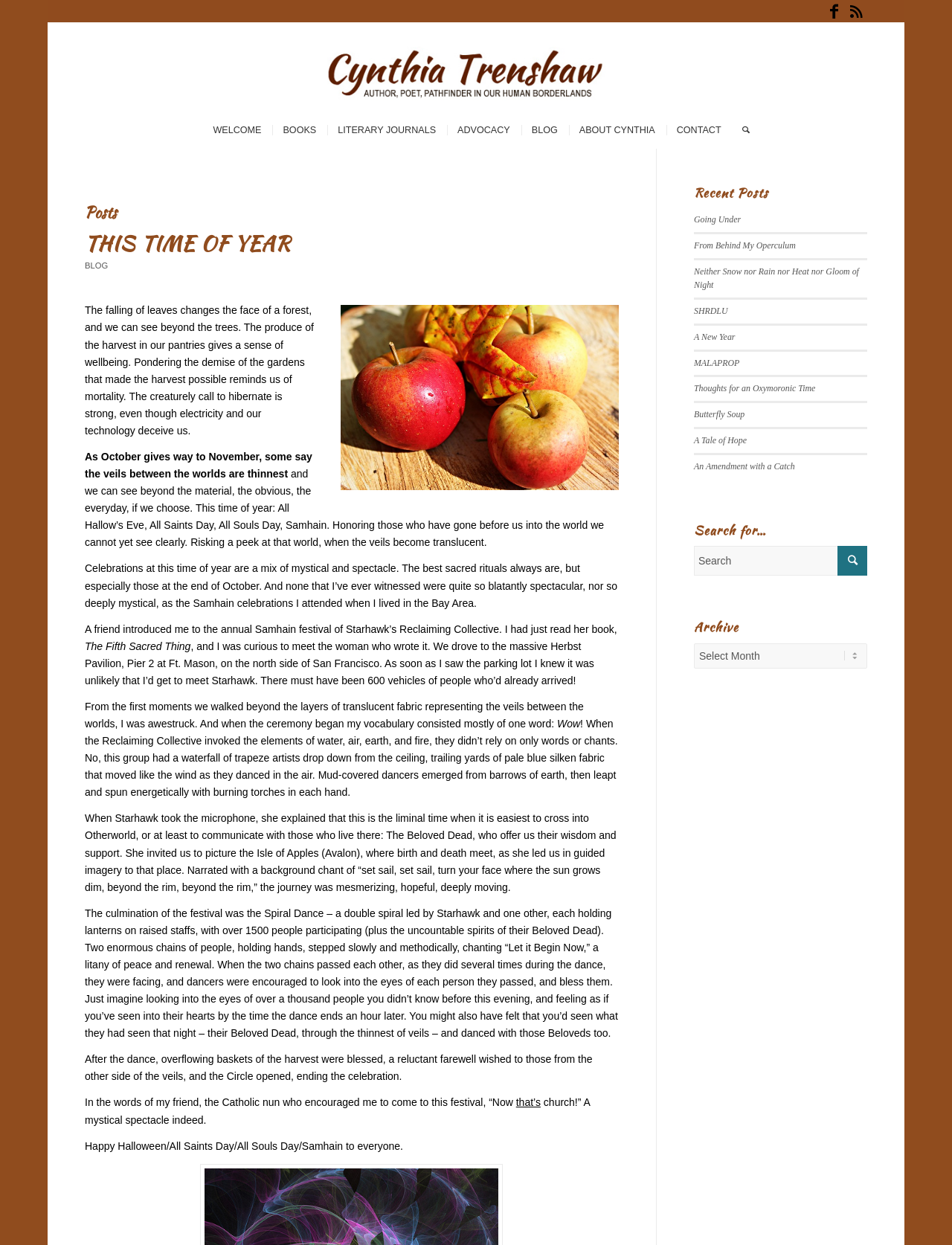Provide a brief response to the question below using one word or phrase:
What is the author's name?

Cynthia Trenshaw